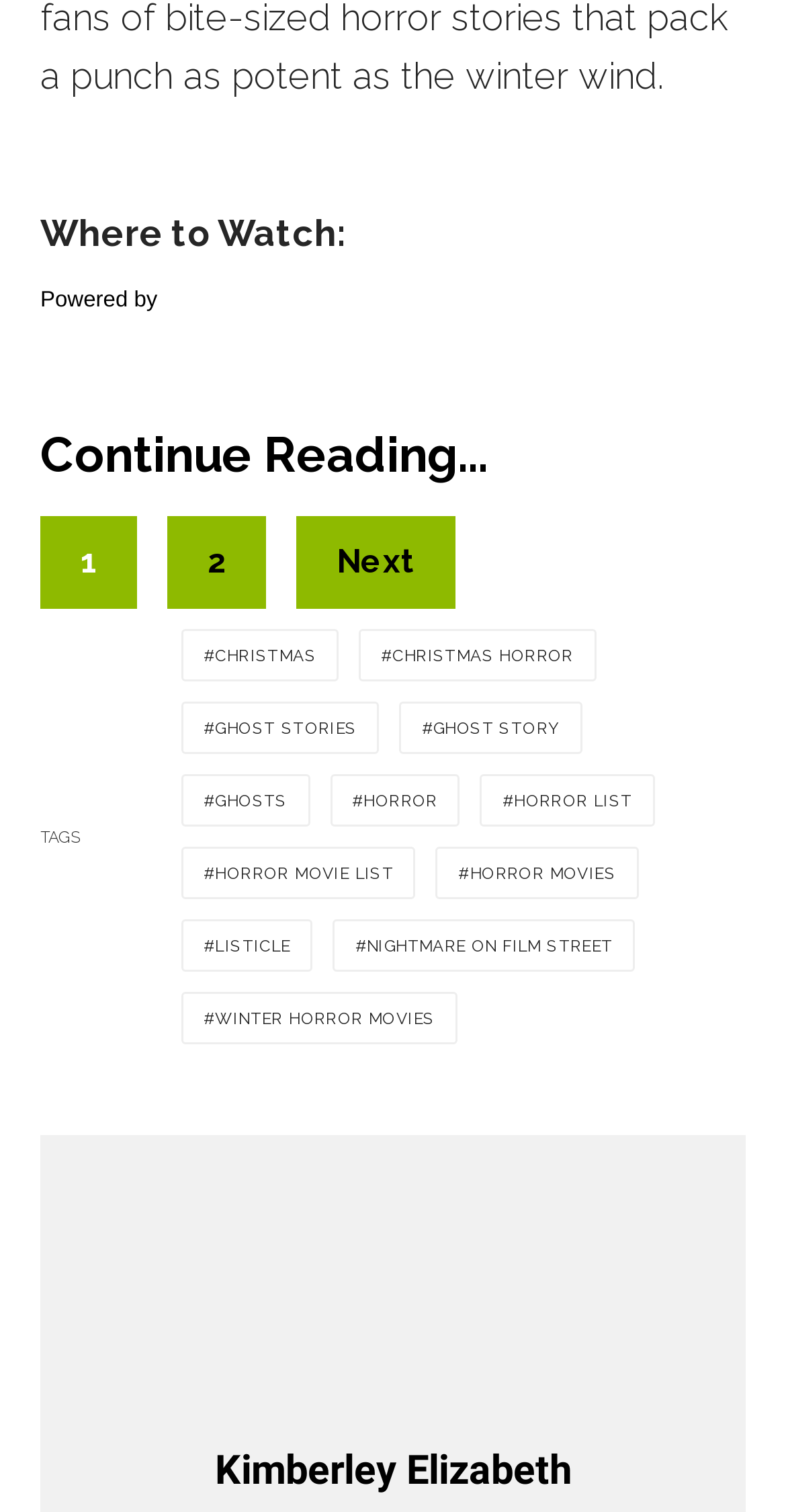Provide the bounding box coordinates of the area you need to click to execute the following instruction: "Click on 'Powered by JustWatch'".

[0.051, 0.191, 0.385, 0.207]